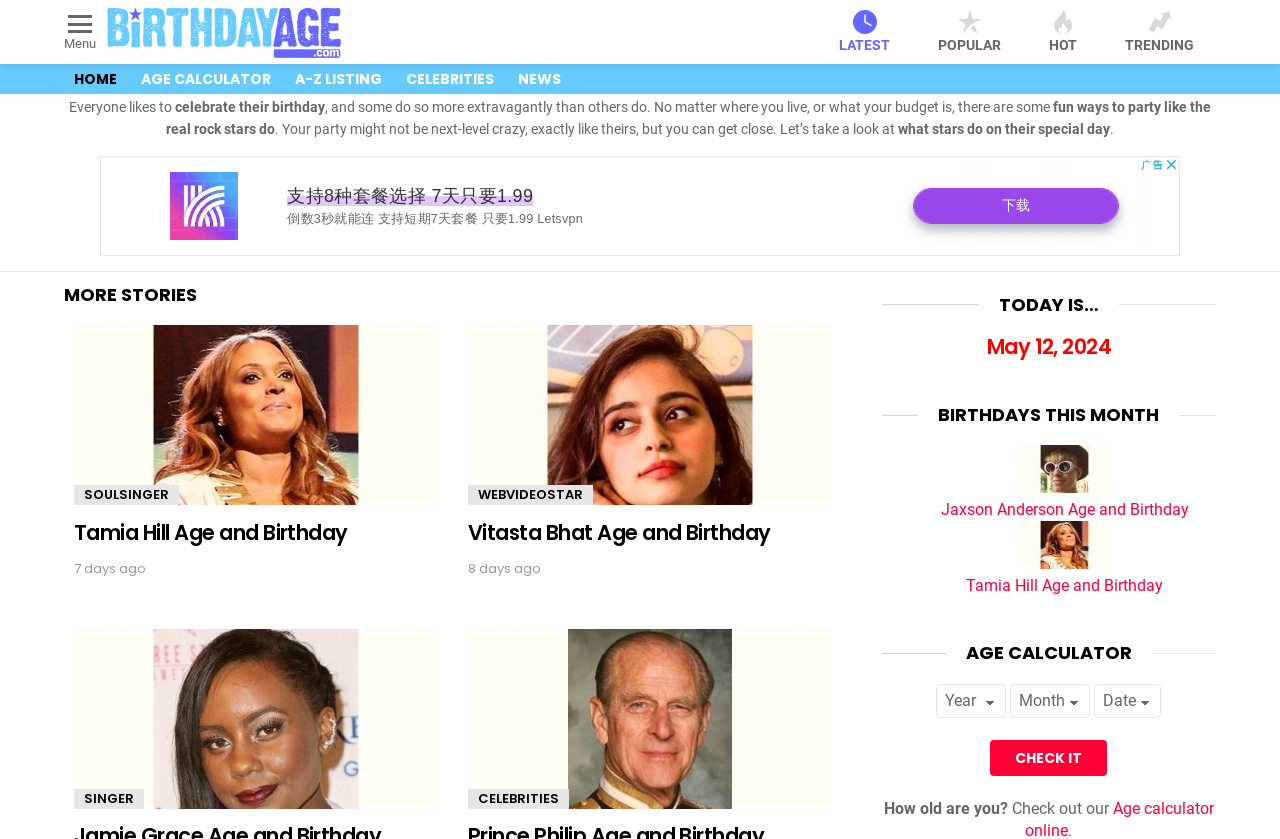Analyze the image and give a detailed response to the question:
What is the date today according to the webpage?

The webpage has a section that says 'TODAY IS…' and displays the date 'May 12, 2024'.